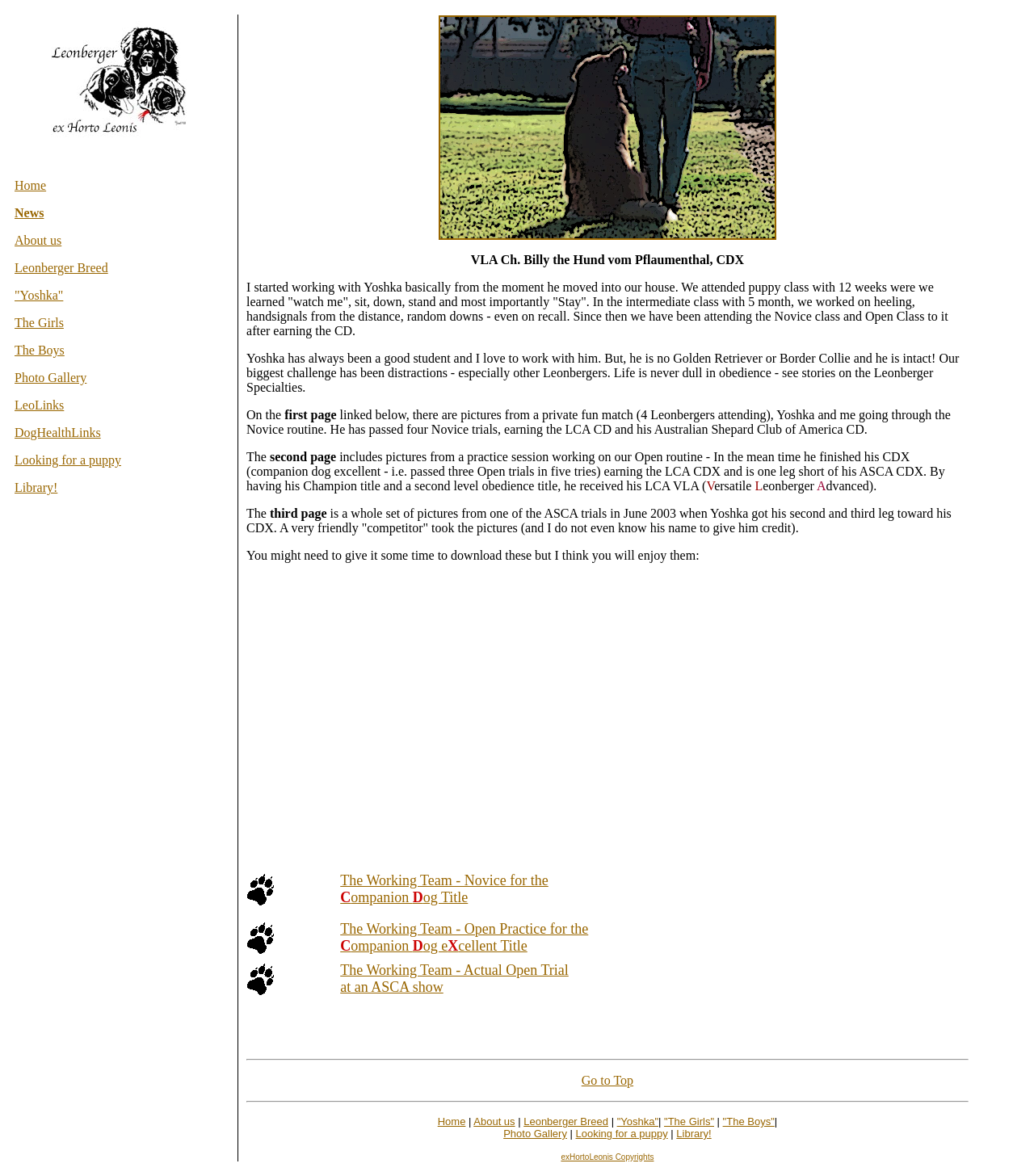Highlight the bounding box coordinates of the element you need to click to perform the following instruction: "go to 'About us' page."

[0.014, 0.198, 0.06, 0.21]